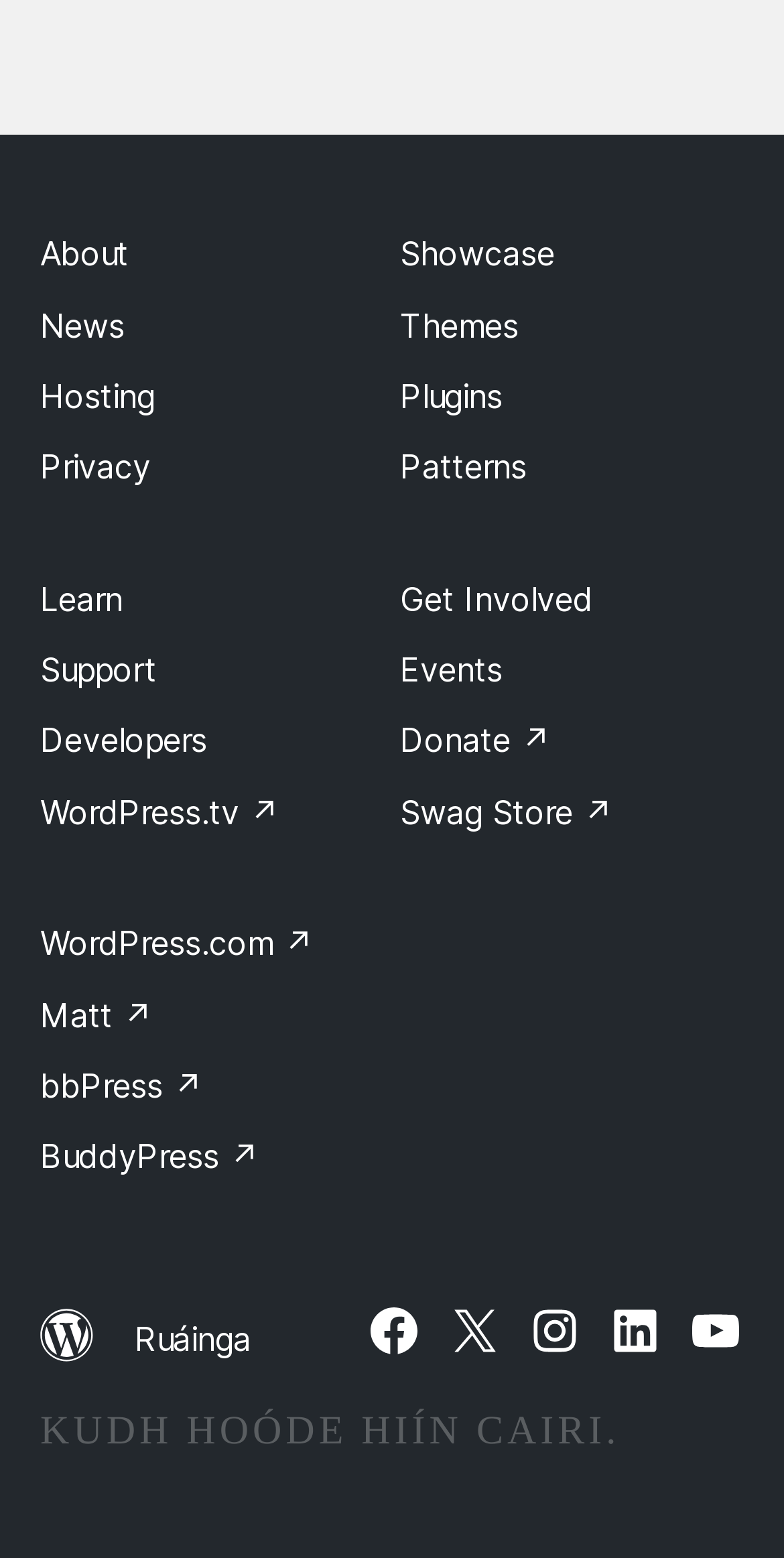Please identify the bounding box coordinates of the element I should click to complete this instruction: 'Learn more about WordPress'. The coordinates should be given as four float numbers between 0 and 1, like this: [left, top, right, bottom].

[0.051, 0.841, 0.121, 0.878]